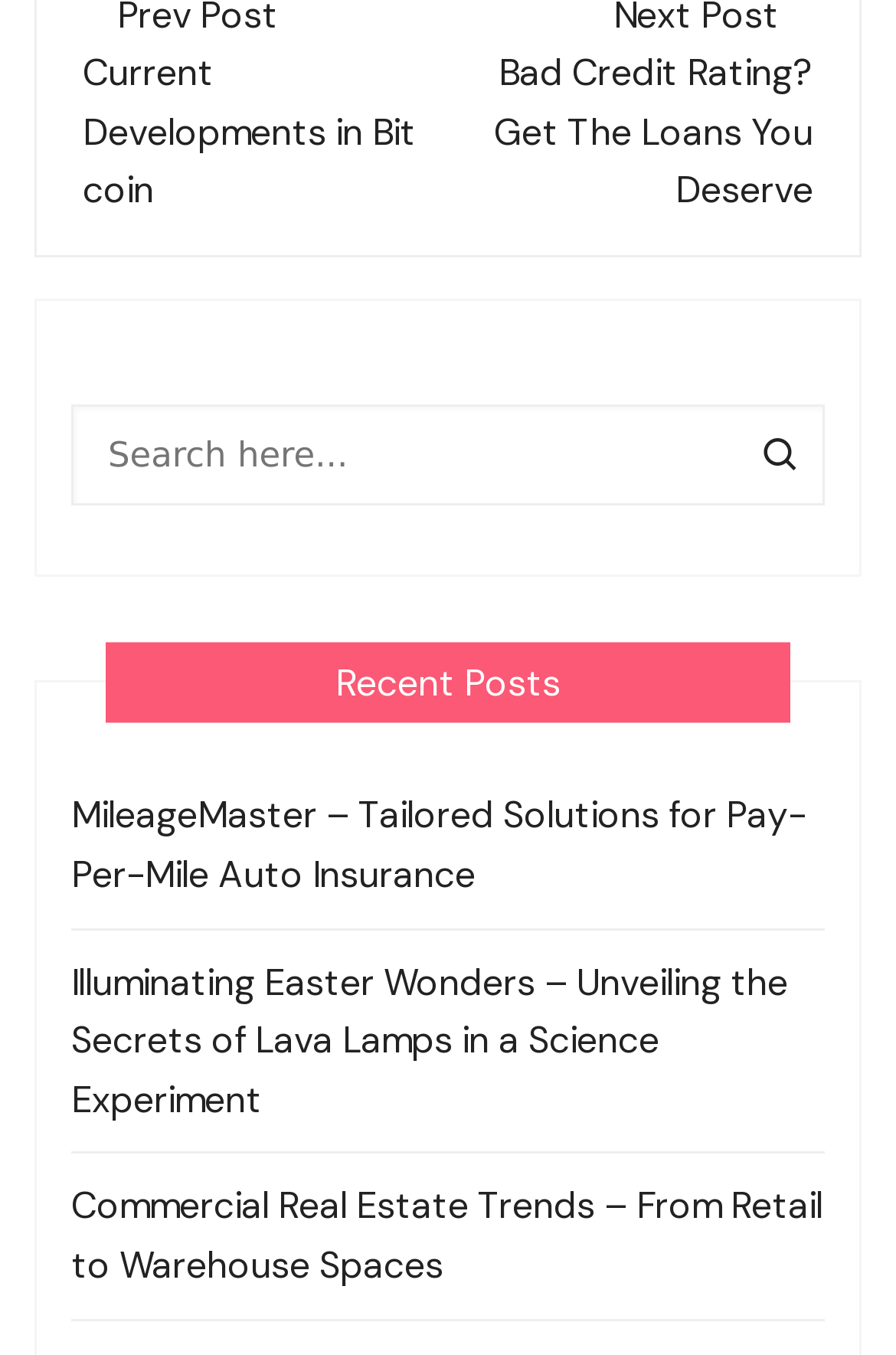Please provide a detailed answer to the question below by examining the image:
What is the purpose of the searchbox?

The searchbox is an input field with a placeholder text 'Search here...' and a search button next to it, indicating that it is used to search for something on the webpage.